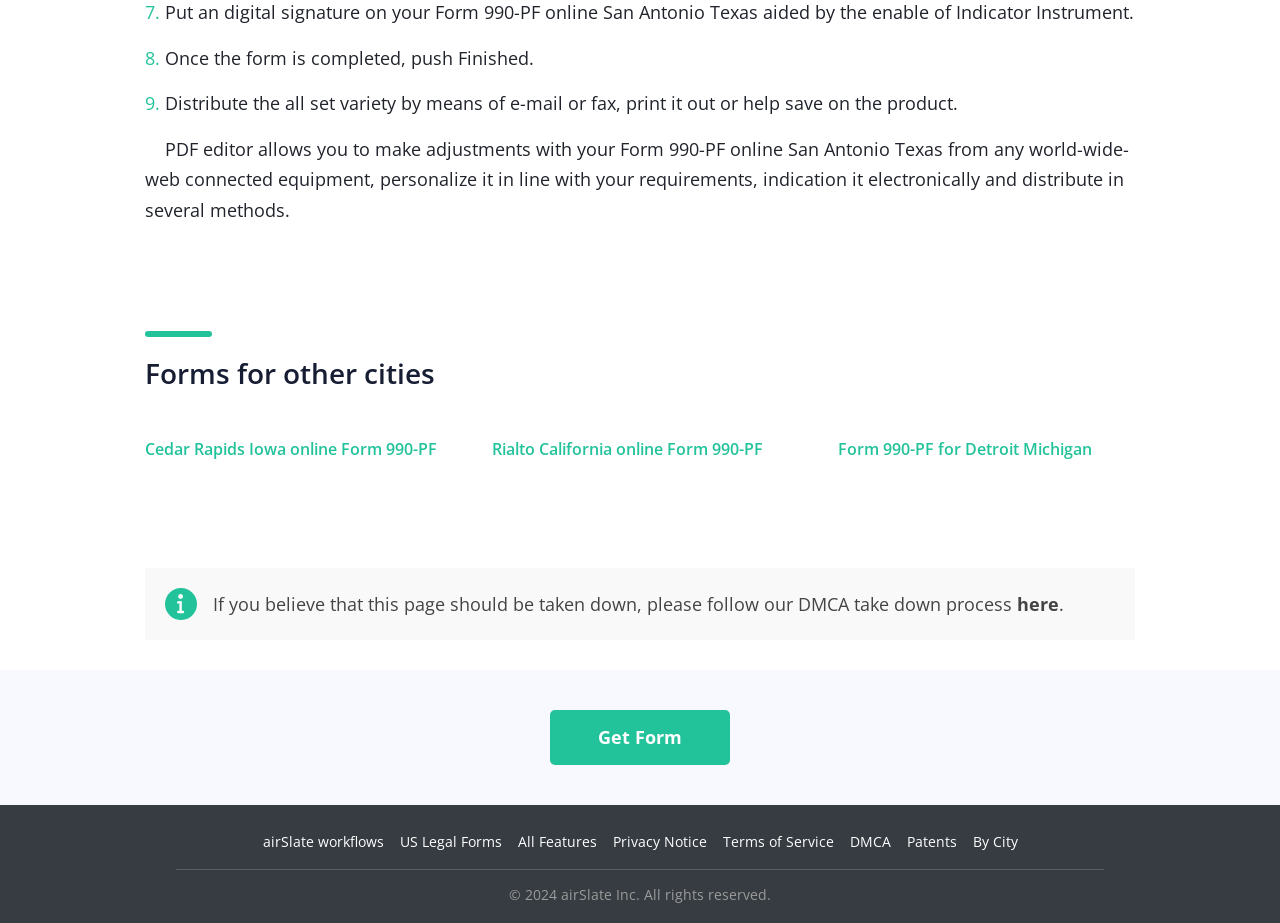What is the purpose of the DMCA link?
Provide a short answer using one word or a brief phrase based on the image.

To report copyright infringement